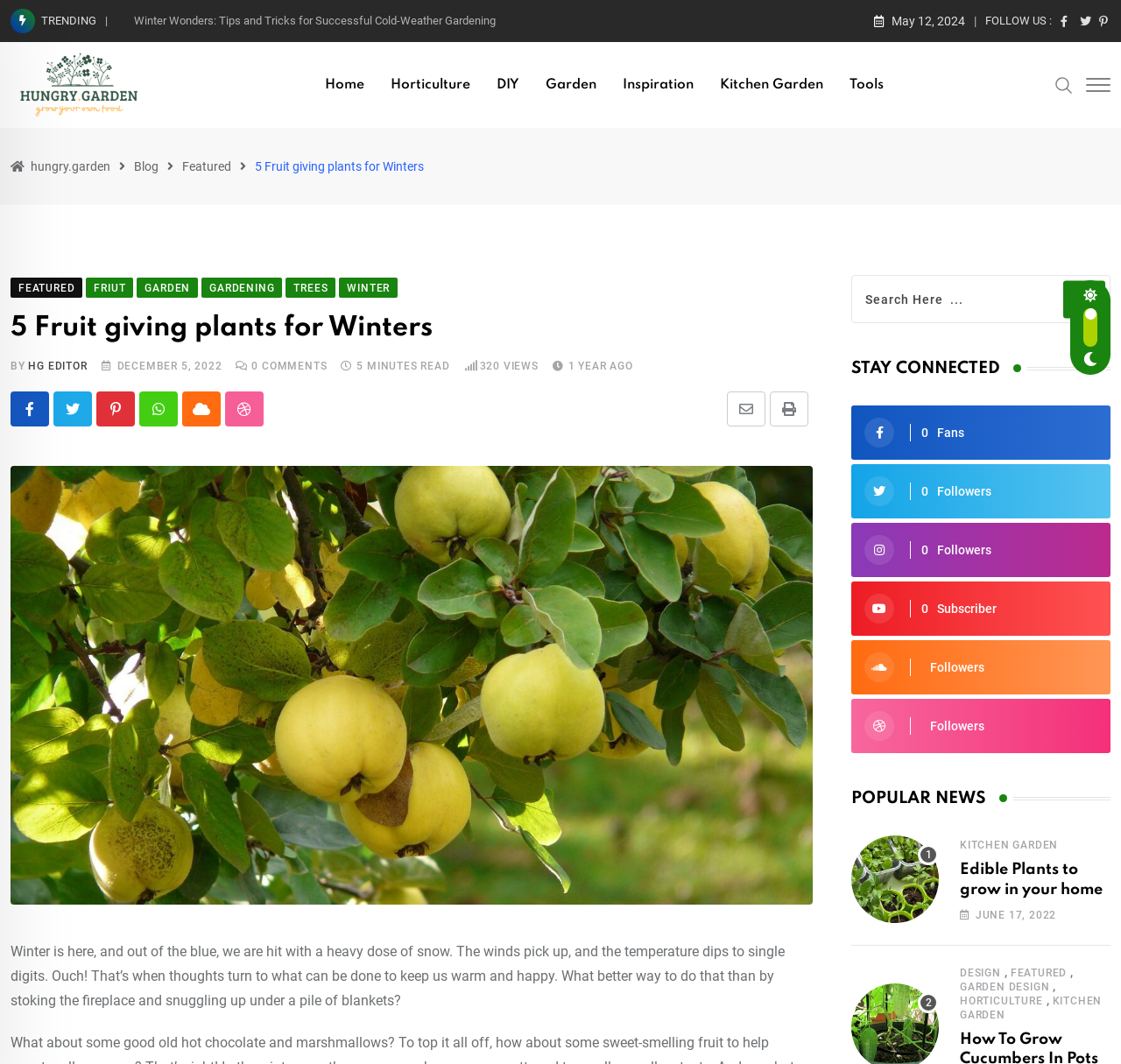Respond to the following question with a brief word or phrase:
What is the name of the website?

hungry.garden